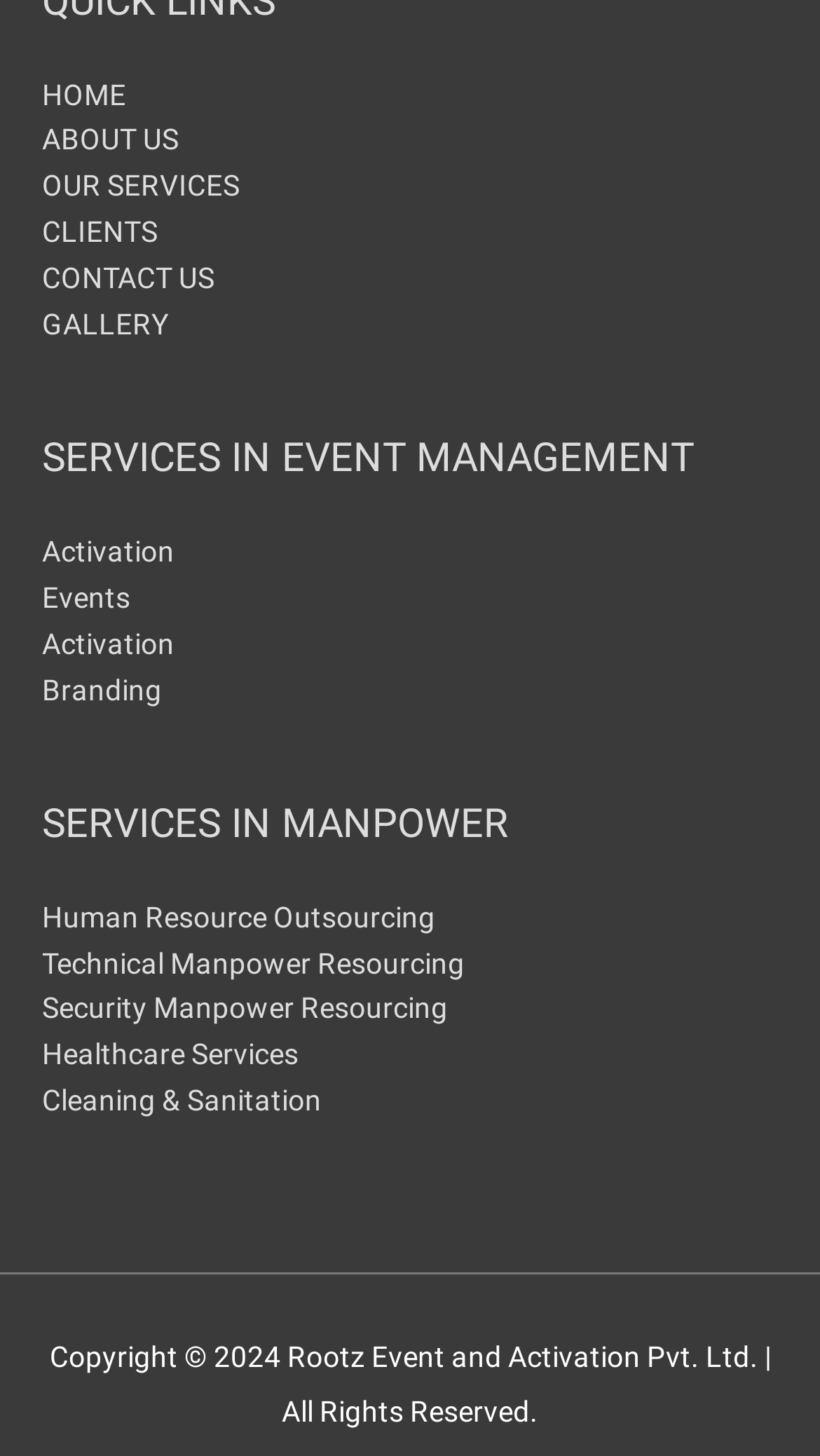Please identify the bounding box coordinates of the element's region that I should click in order to complete the following instruction: "go to home page". The bounding box coordinates consist of four float numbers between 0 and 1, i.e., [left, top, right, bottom].

[0.051, 0.053, 0.154, 0.076]